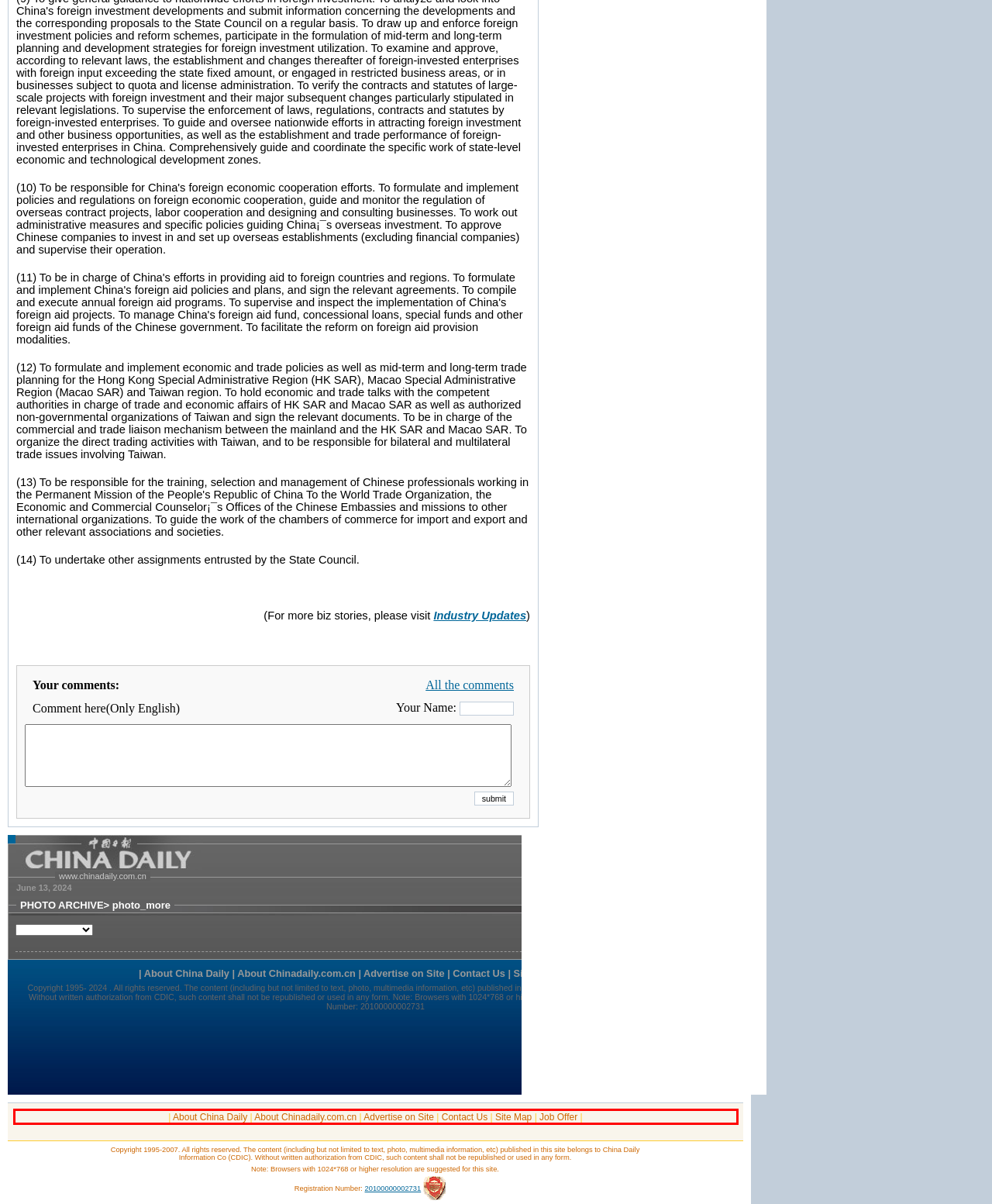Analyze the webpage screenshot and use OCR to recognize the text content in the red bounding box.

| About China Daily | About Chinadaily.com.cn | Advertise on Site | Contact Us | Site Map | Job Offer |